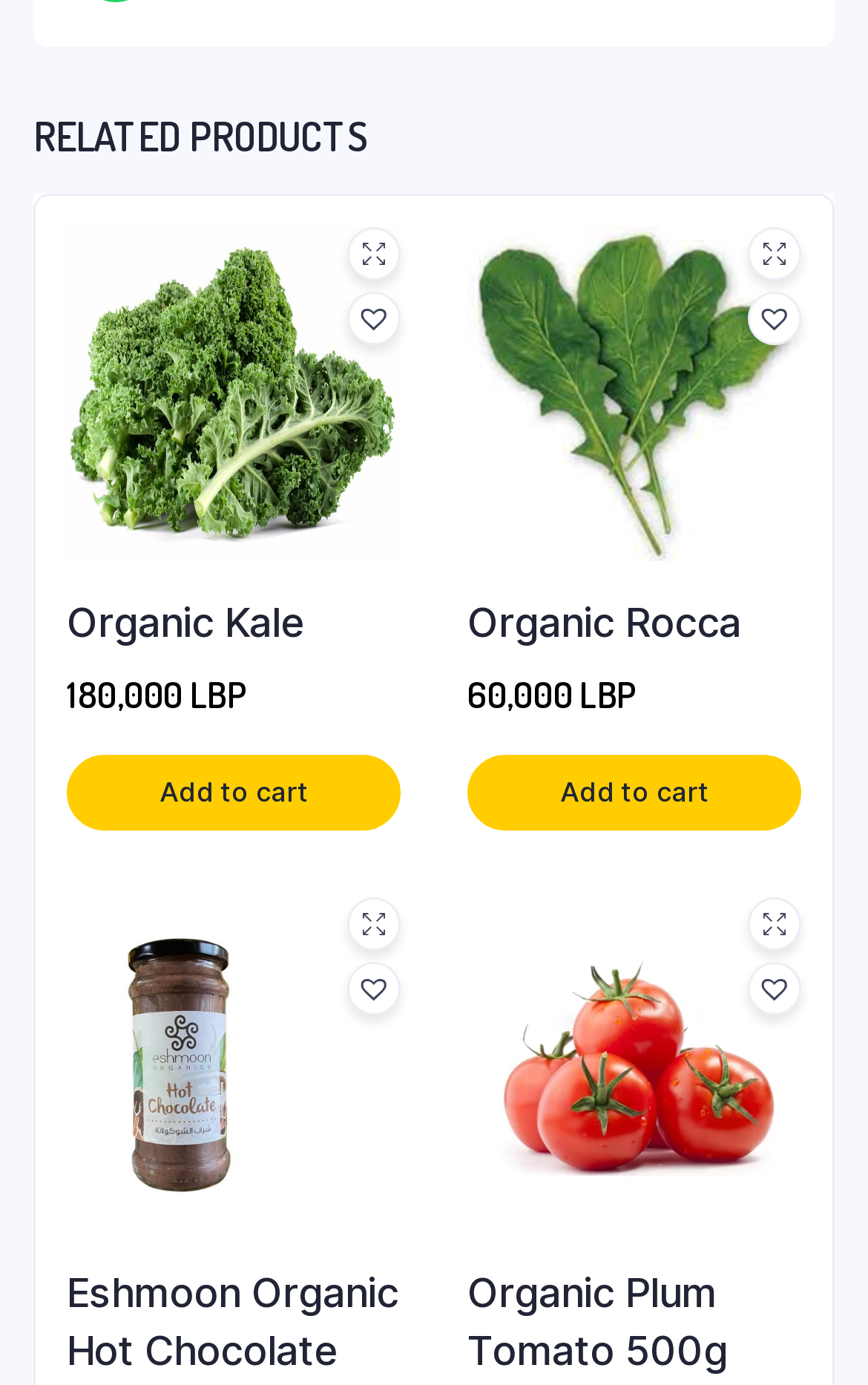Could you please study the image and provide a detailed answer to the question:
What is the function of the 'Add to Wishlist' button?

The 'Add to Wishlist' button is present next to each product, suggesting that its function is to add the product to the user's wishlist for later reference or purchase.